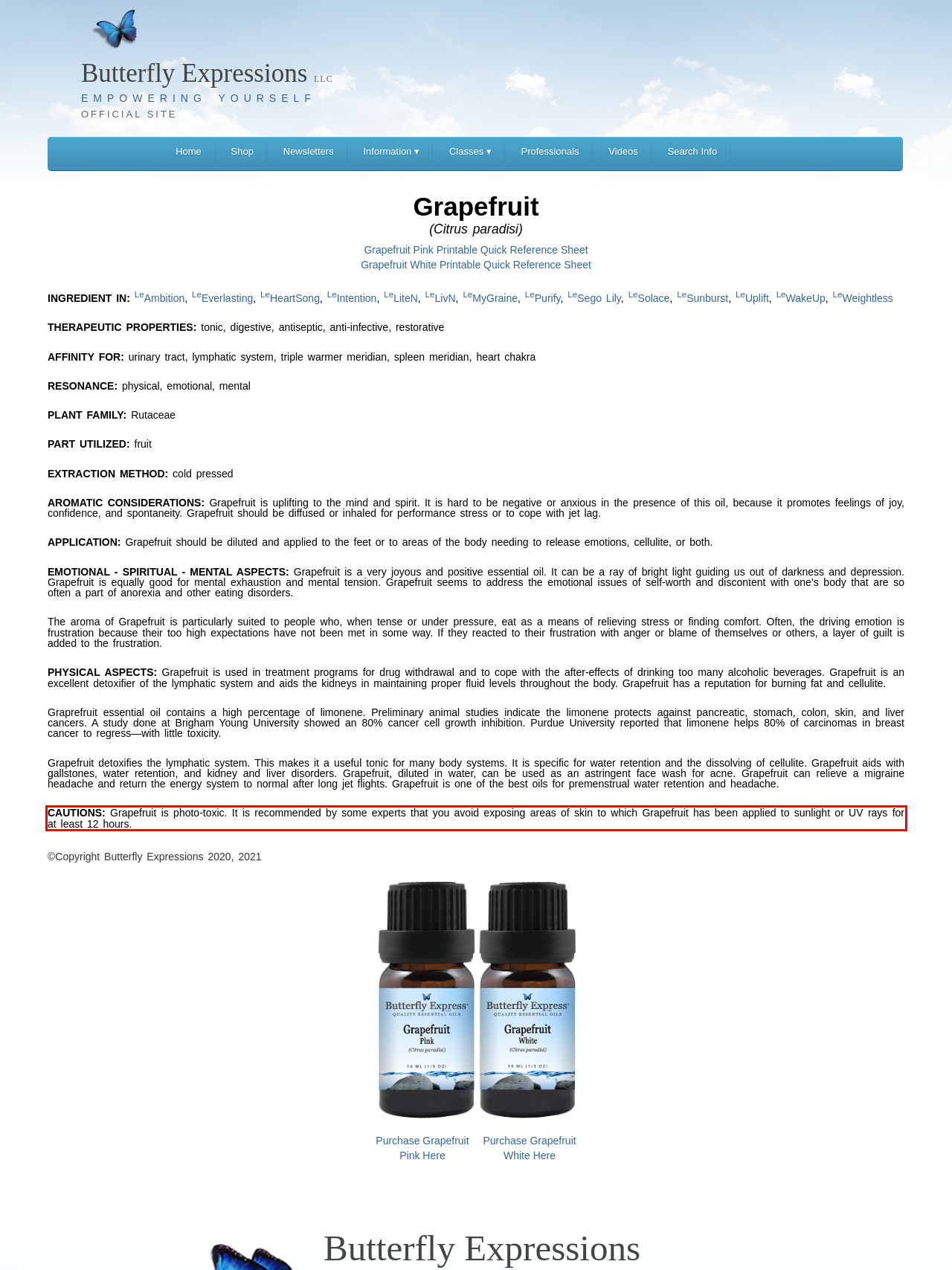Within the screenshot of the webpage, there is a red rectangle. Please recognize and generate the text content inside this red bounding box.

CAUTIONS: Grapefruit is photo-toxic. It is recommended by some experts that you avoid exposing areas of skin to which Grapefruit has been applied to sunlight or UV rays for at least 12 hours.